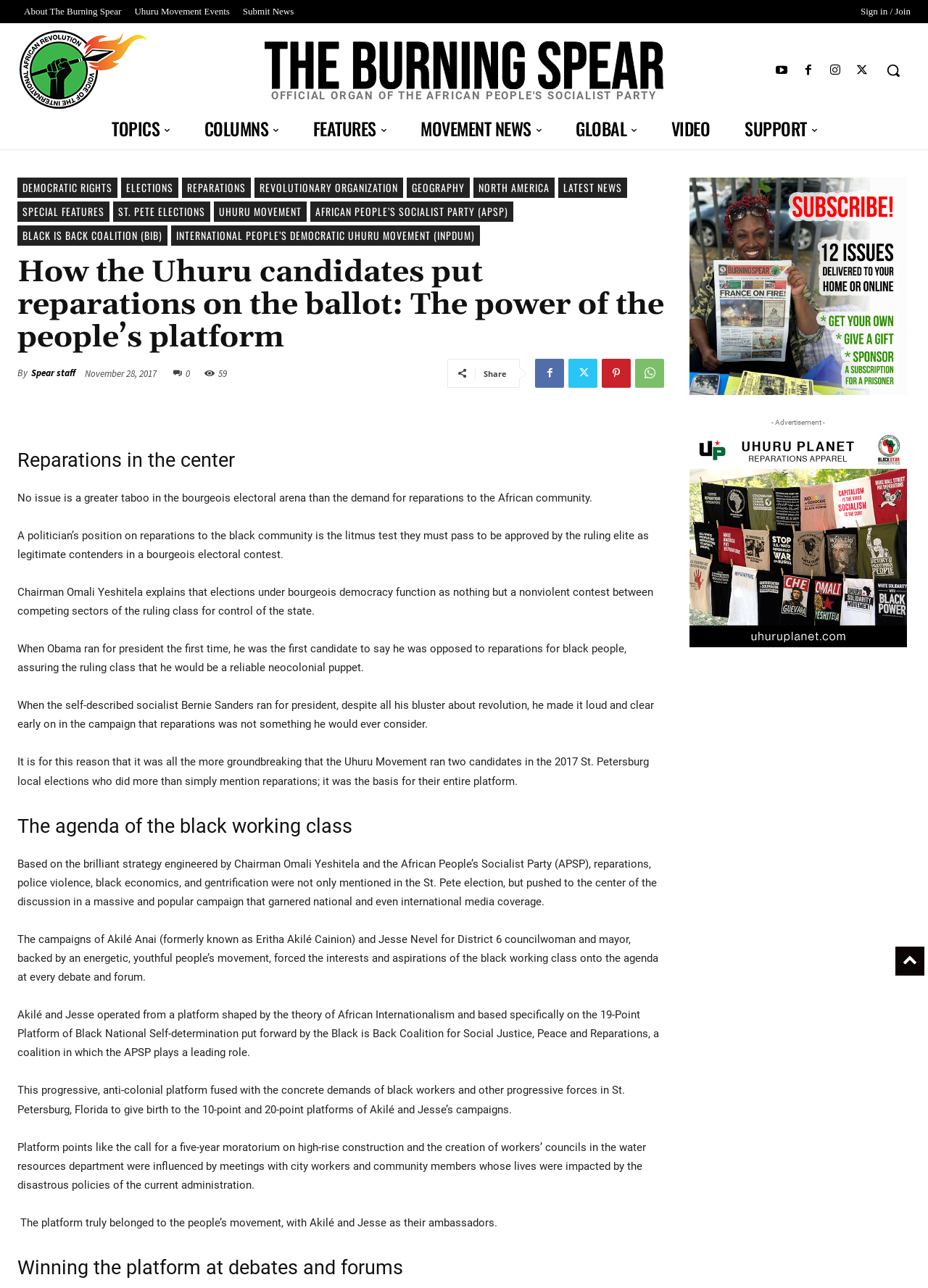Please find the top heading of the webpage and generate its text.

How the Uhuru candidates put reparations on the ballot: The power of the people’s platform